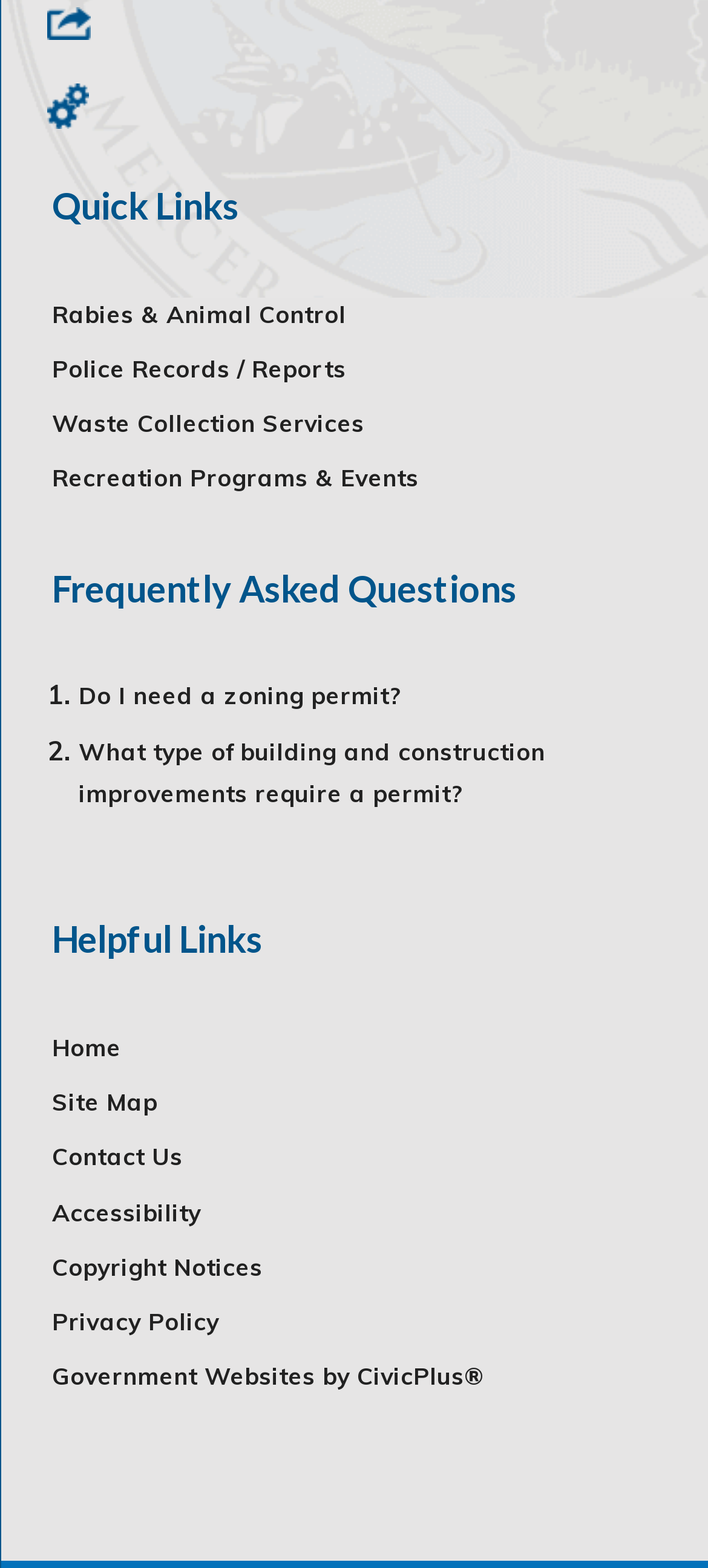Please answer the following question using a single word or phrase: 
How many links are there in the 'Frequently Asked Questions' region?

2